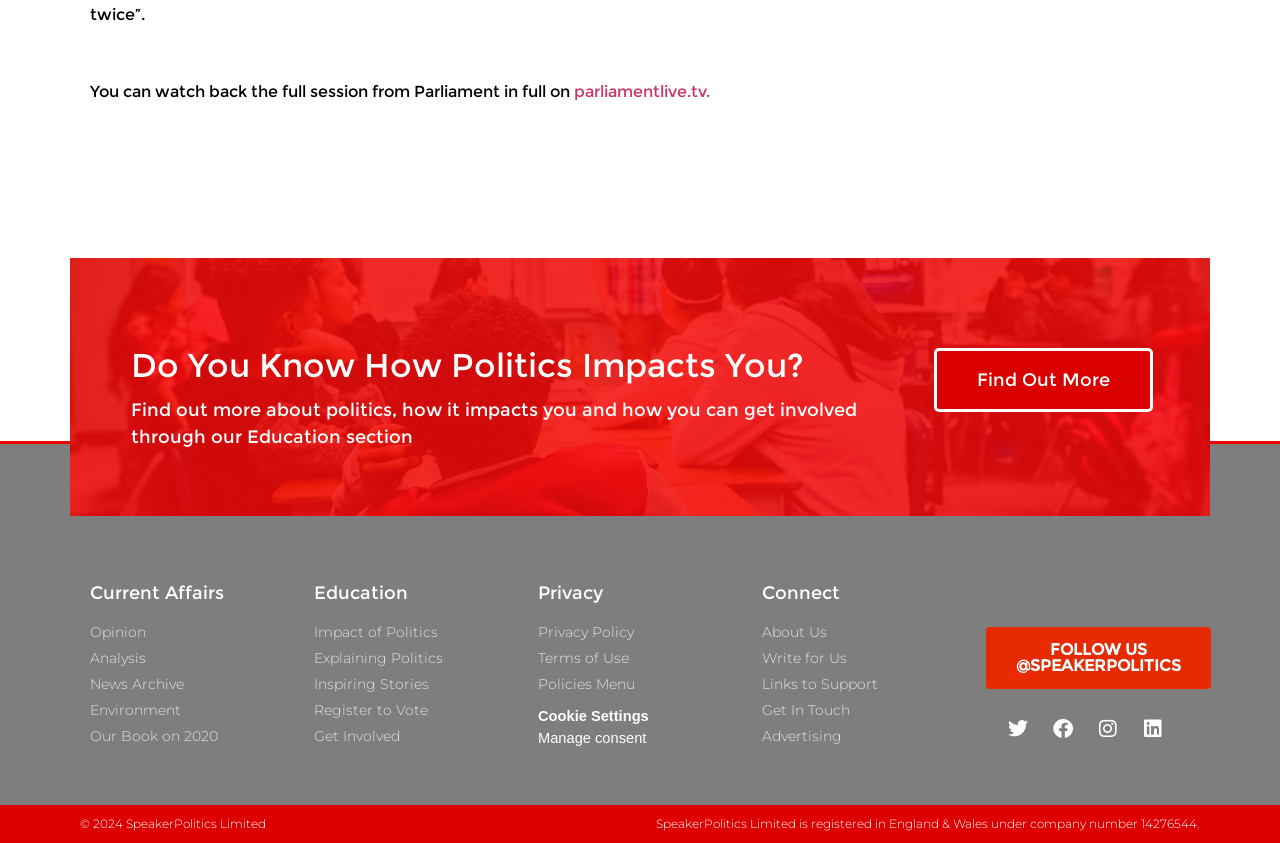Respond with a single word or phrase:
Where can I find information on the impact of politics?

Education section